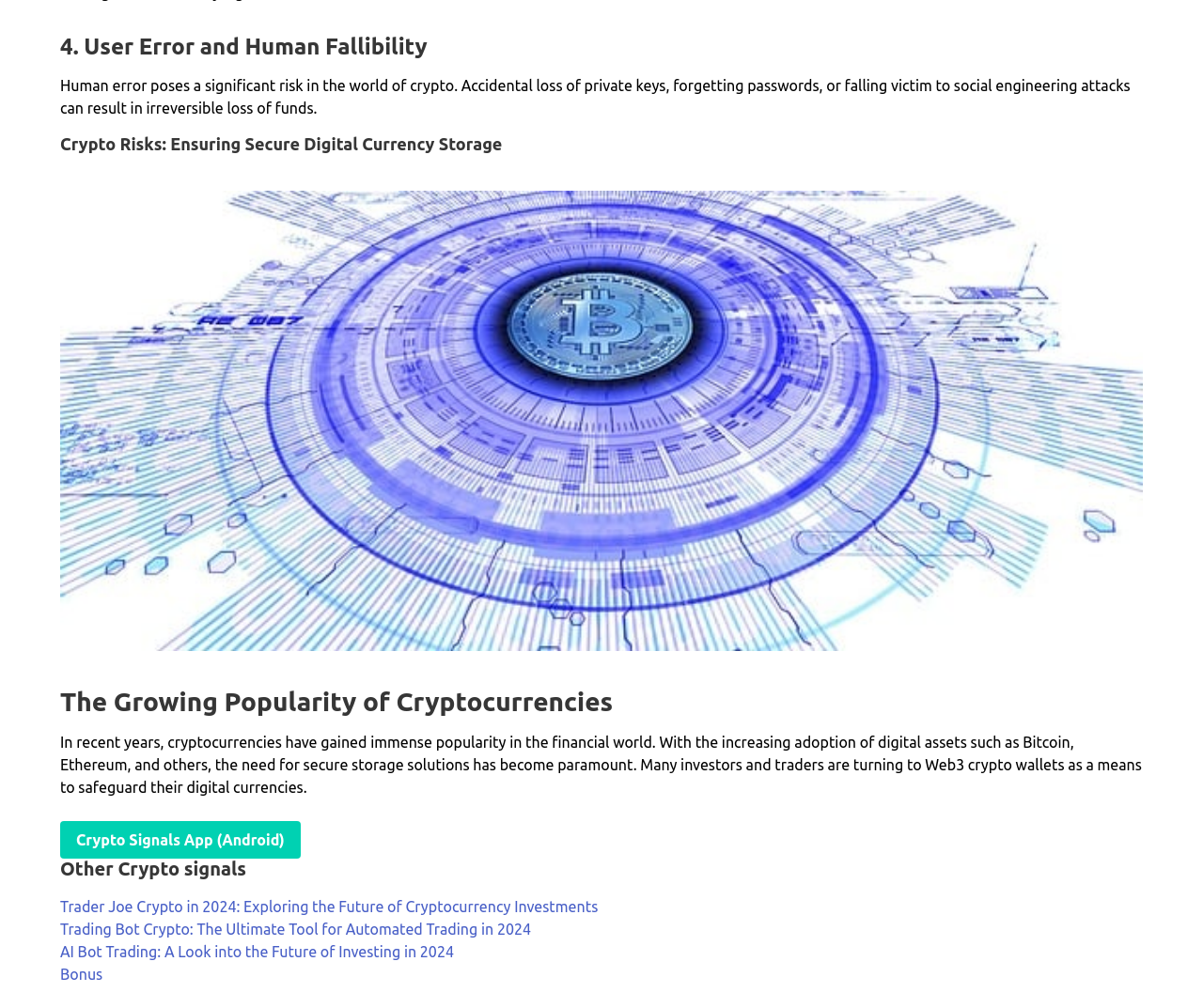What is the main topic of this webpage?
Refer to the image and give a detailed answer to the question.

Based on the headings and text on the webpage, it appears that the main topic is discussing the risks associated with cryptocurrencies and the importance of secure digital currency storage.